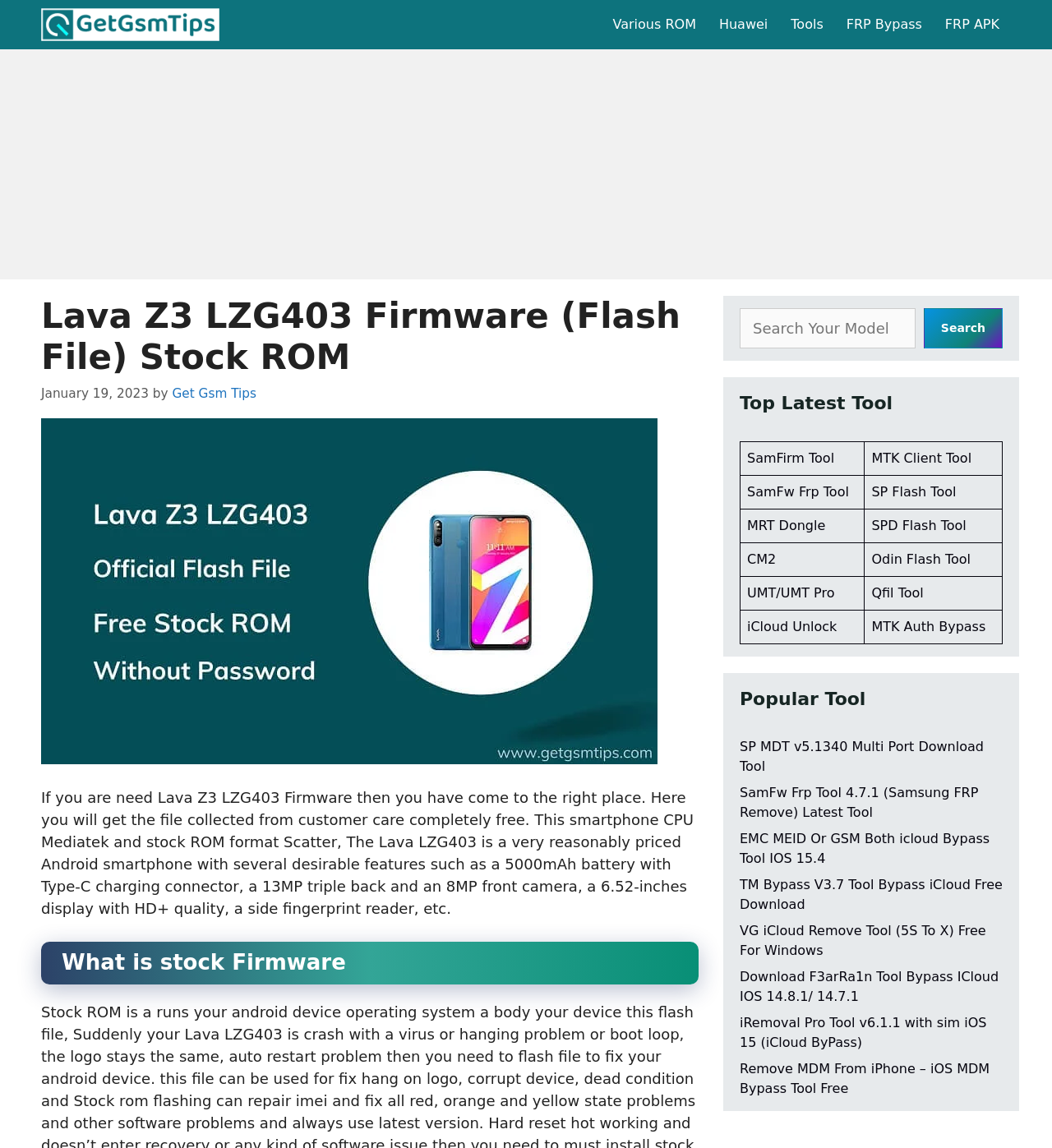Can you find the bounding box coordinates of the area I should click to execute the following instruction: "Follow on Facebook"?

None